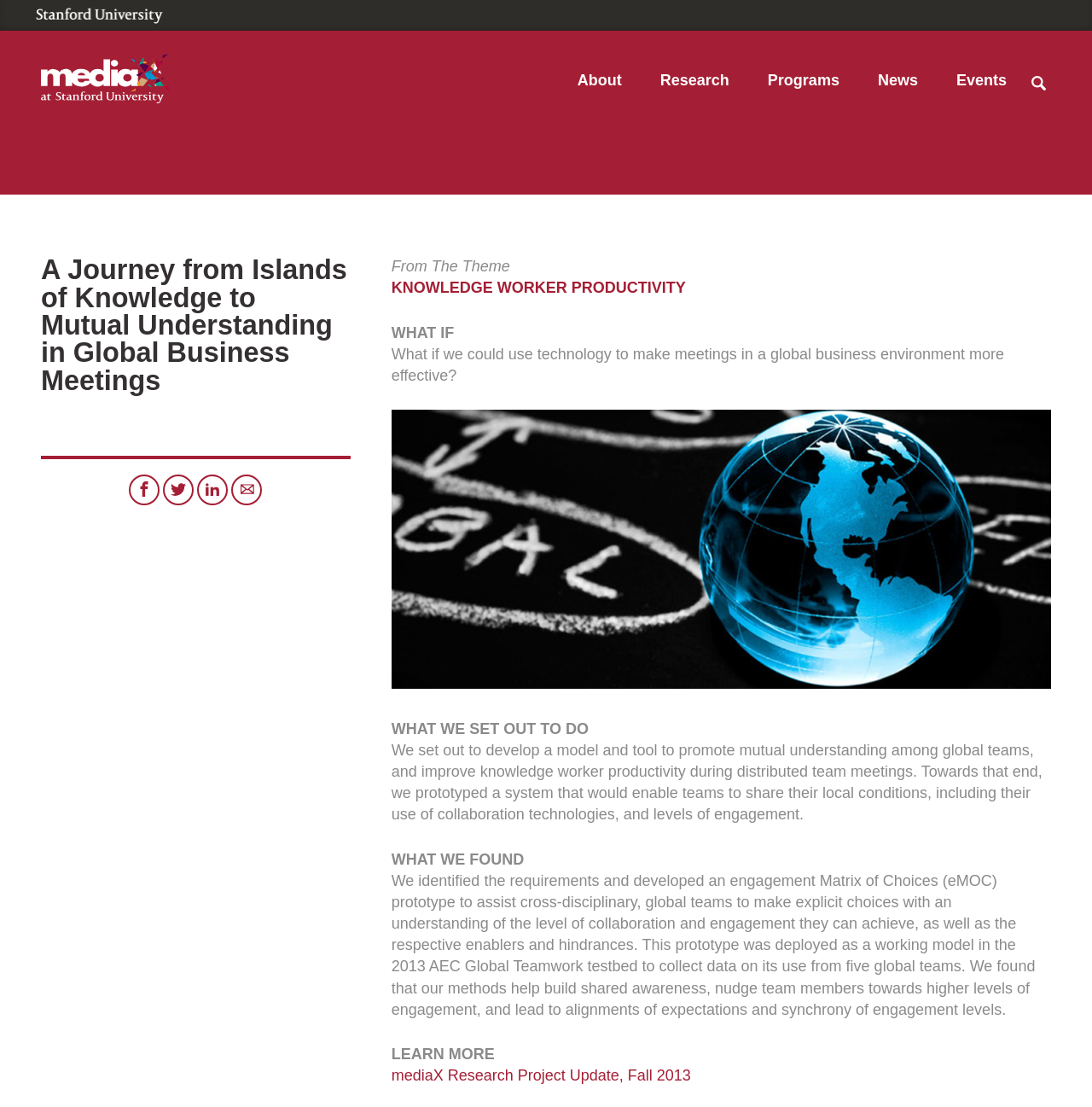What is the theme of the research project?
Please provide a comprehensive answer based on the contents of the image.

I found the answer by looking at the static text element with the text 'From The Theme' and the subsequent link element with the text 'KNOWLEDGE WORKER PRODUCTIVITY'. This suggests that the theme of the research project is related to knowledge worker productivity.